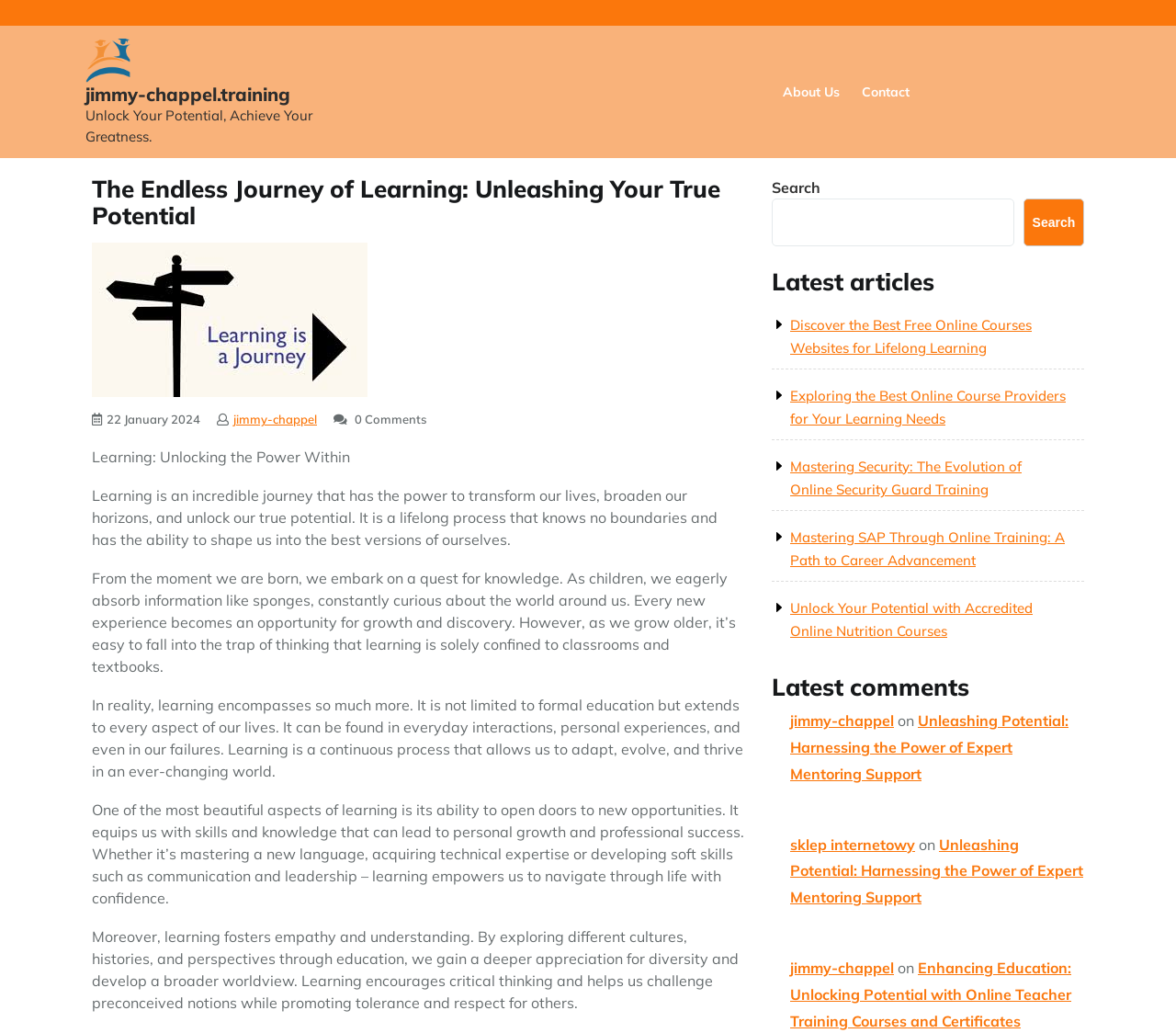What is the category of the article 'Mastering Security: The Evolution of Online Security Guard Training'?
Provide an in-depth answer to the question, covering all aspects.

The article 'Mastering Security: The Evolution of Online Security Guard Training' is categorized under 'Latest articles', which is a section on the webpage that lists recent articles.